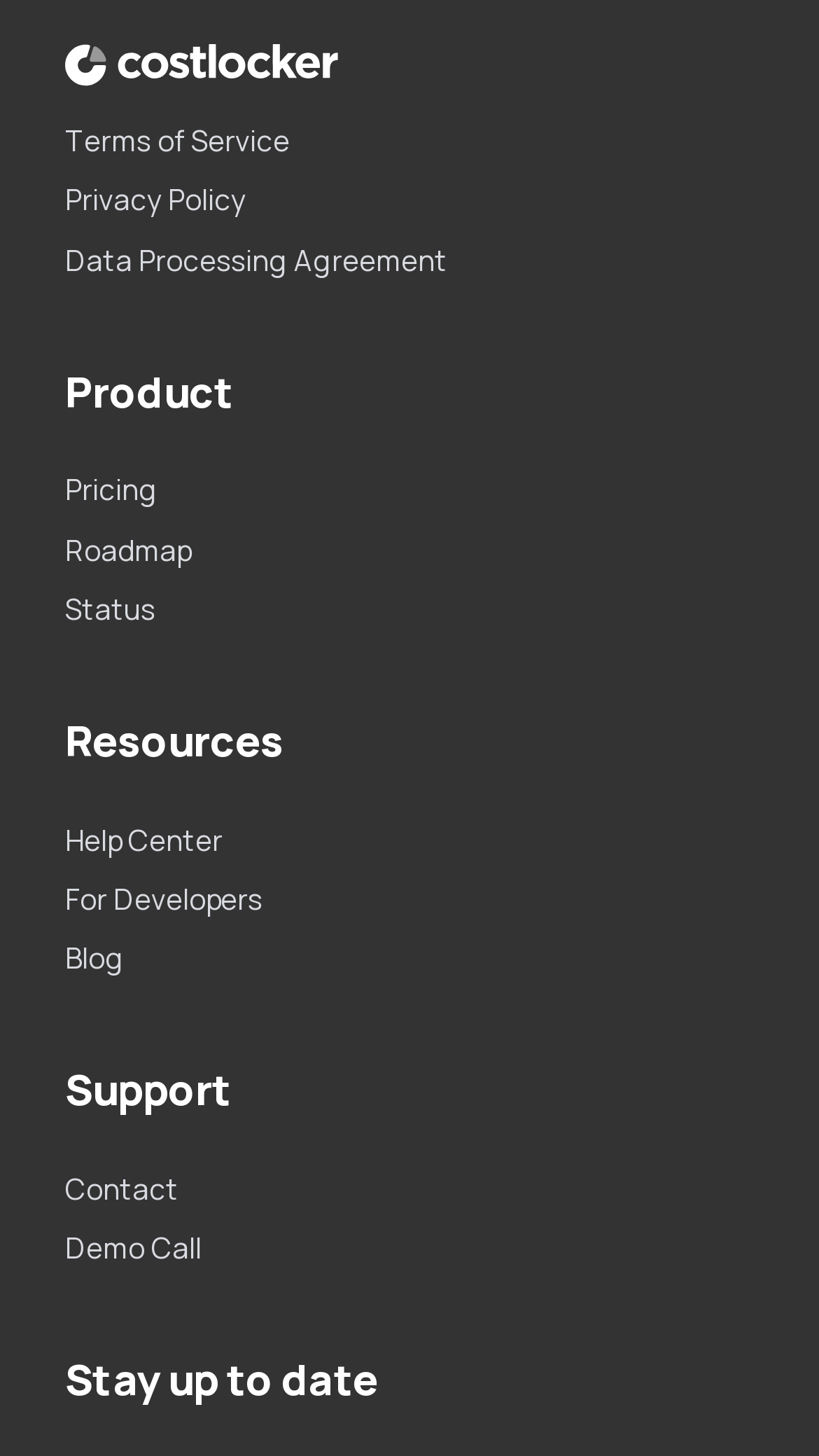Identify the bounding box coordinates for the element you need to click to achieve the following task: "Check pricing". The coordinates must be four float values ranging from 0 to 1, formatted as [left, top, right, bottom].

[0.079, 0.322, 0.921, 0.352]